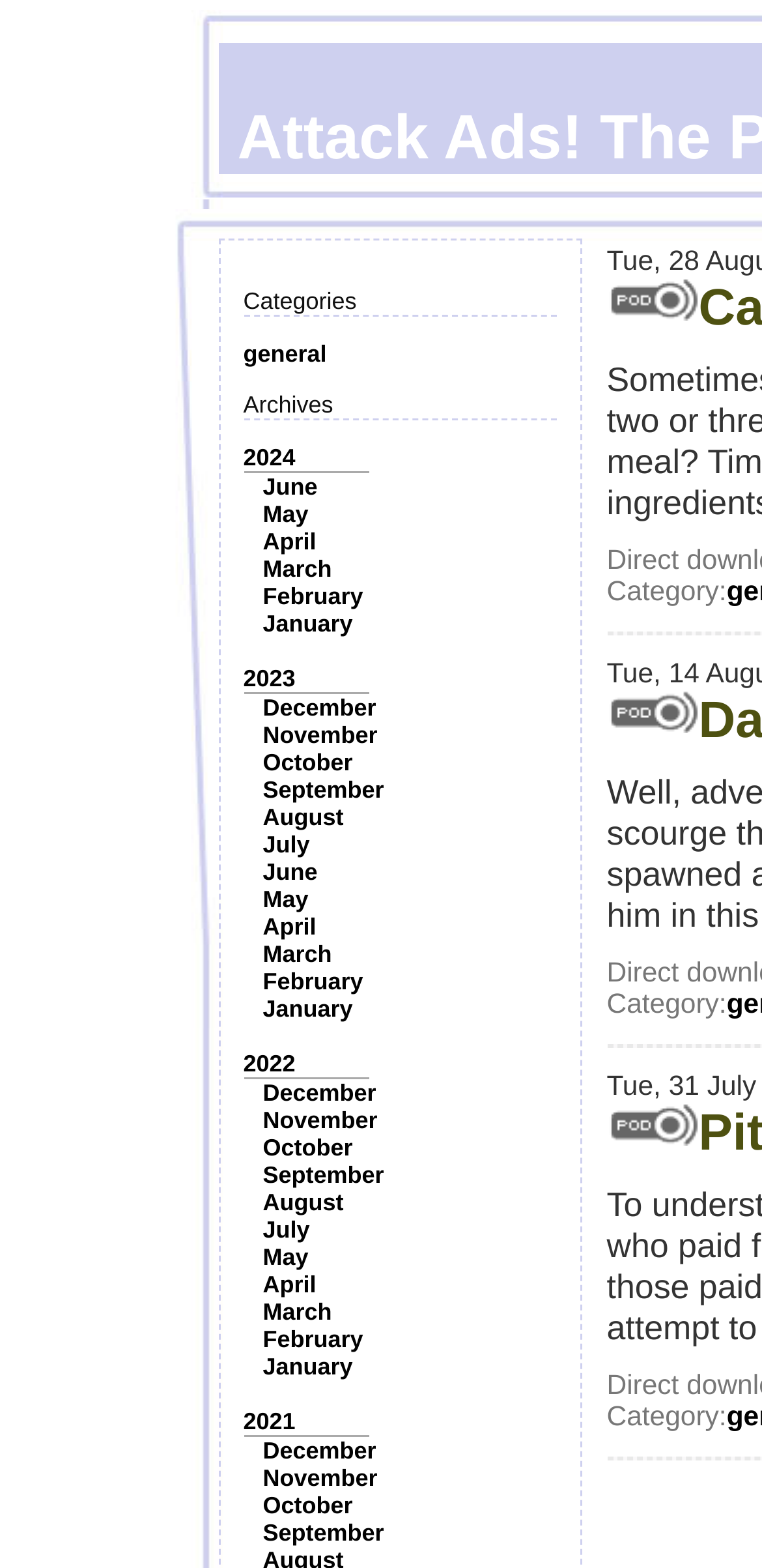Please give a concise answer to this question using a single word or phrase: 
What are the categories listed on this webpage?

General